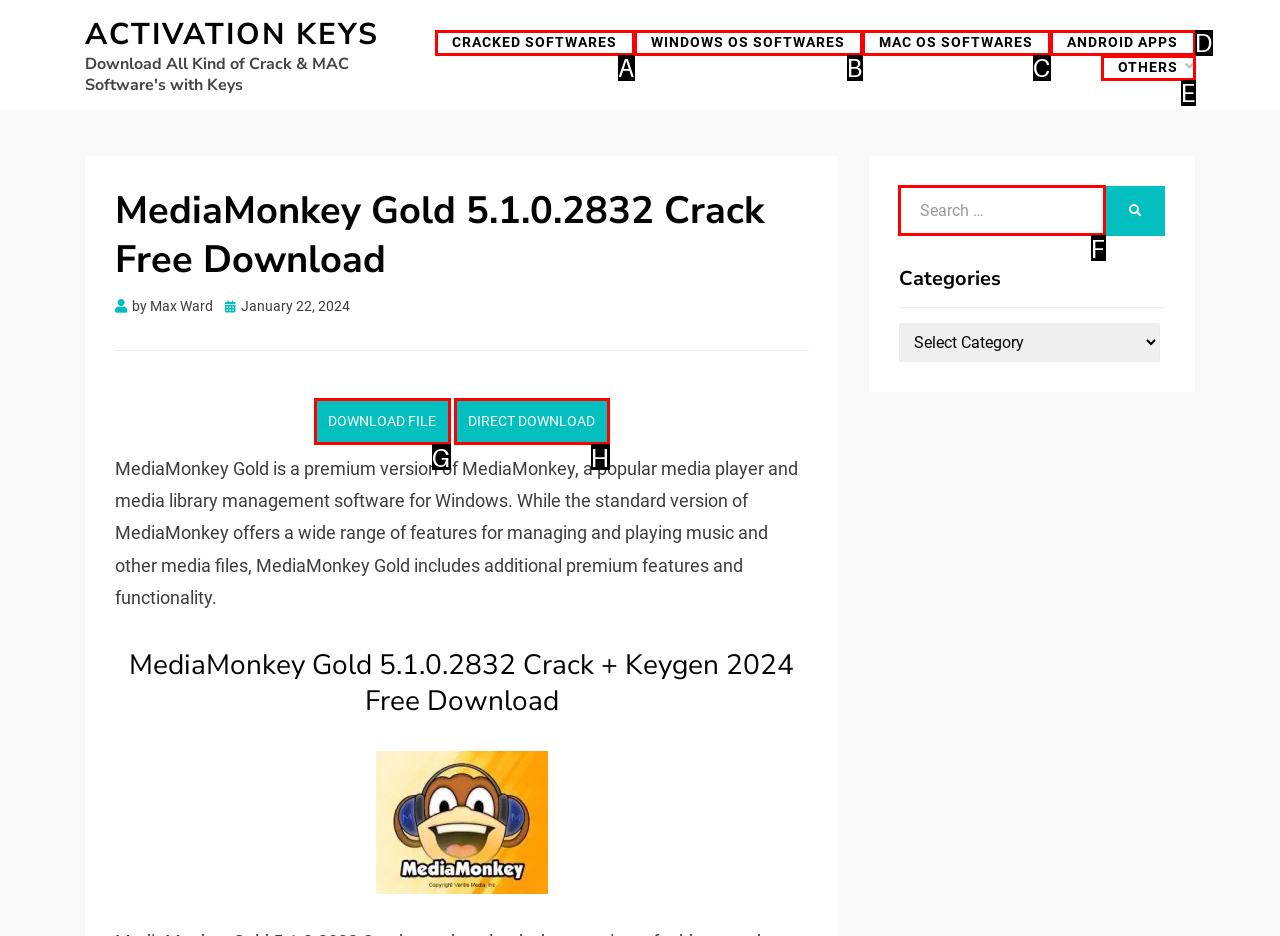Based on the given description: Cracked Softwares, determine which HTML element is the best match. Respond with the letter of the chosen option.

A